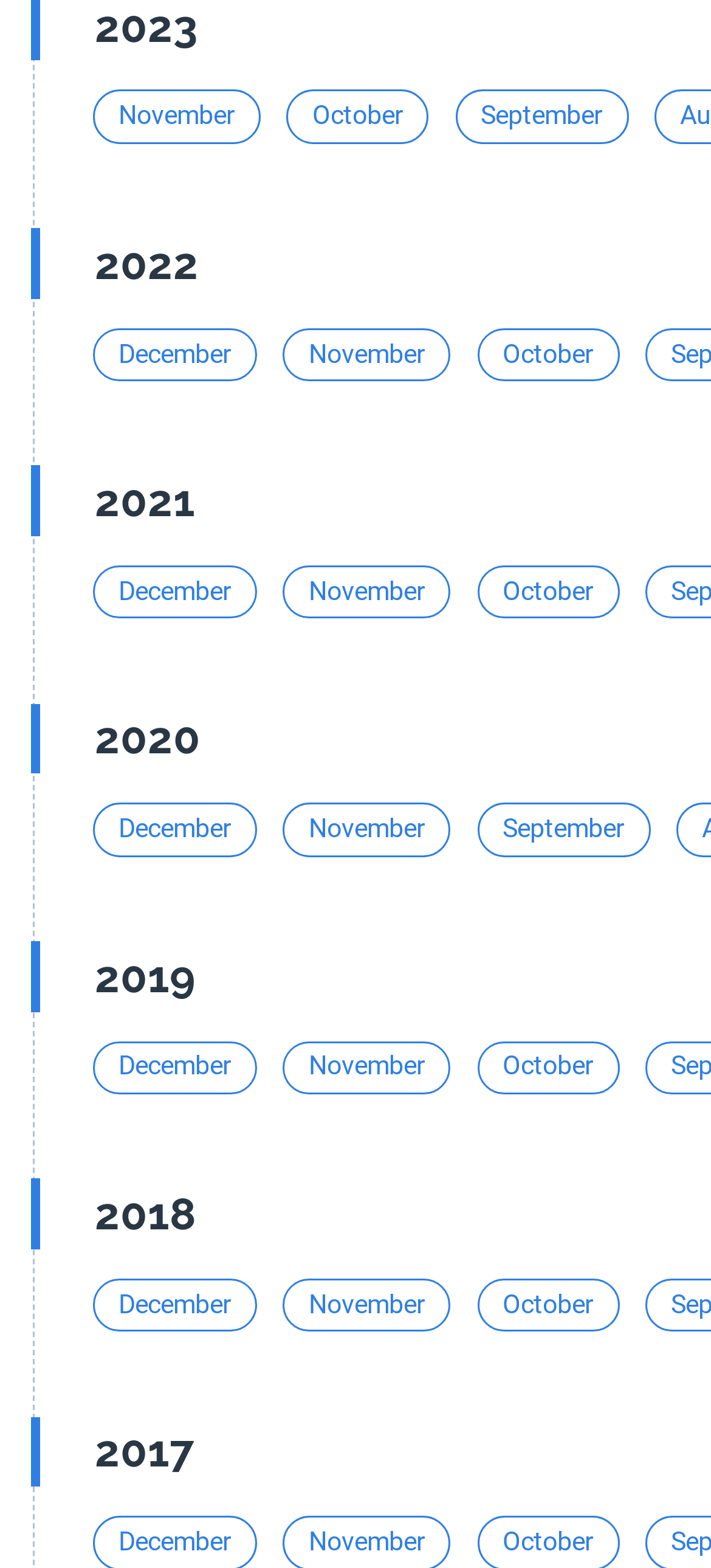Pinpoint the bounding box coordinates of the clickable area necessary to execute the following instruction: "Go to November 2021". The coordinates should be given as four float numbers between 0 and 1, namely [left, top, right, bottom].

[0.398, 0.303, 0.634, 0.336]